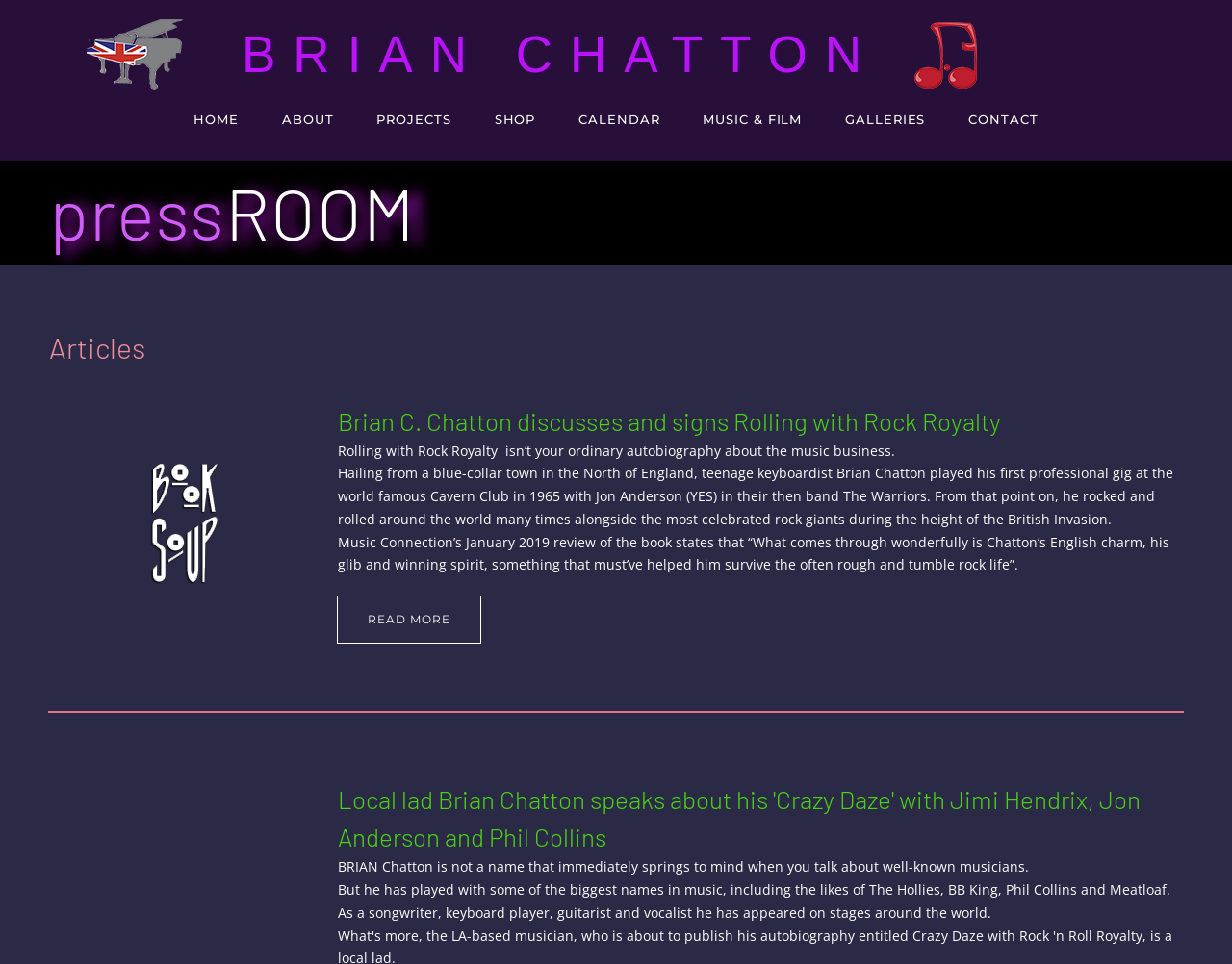Identify the bounding box coordinates of the area you need to click to perform the following instruction: "visit Brian Chatton's official website".

[0.196, 0.027, 0.713, 0.086]